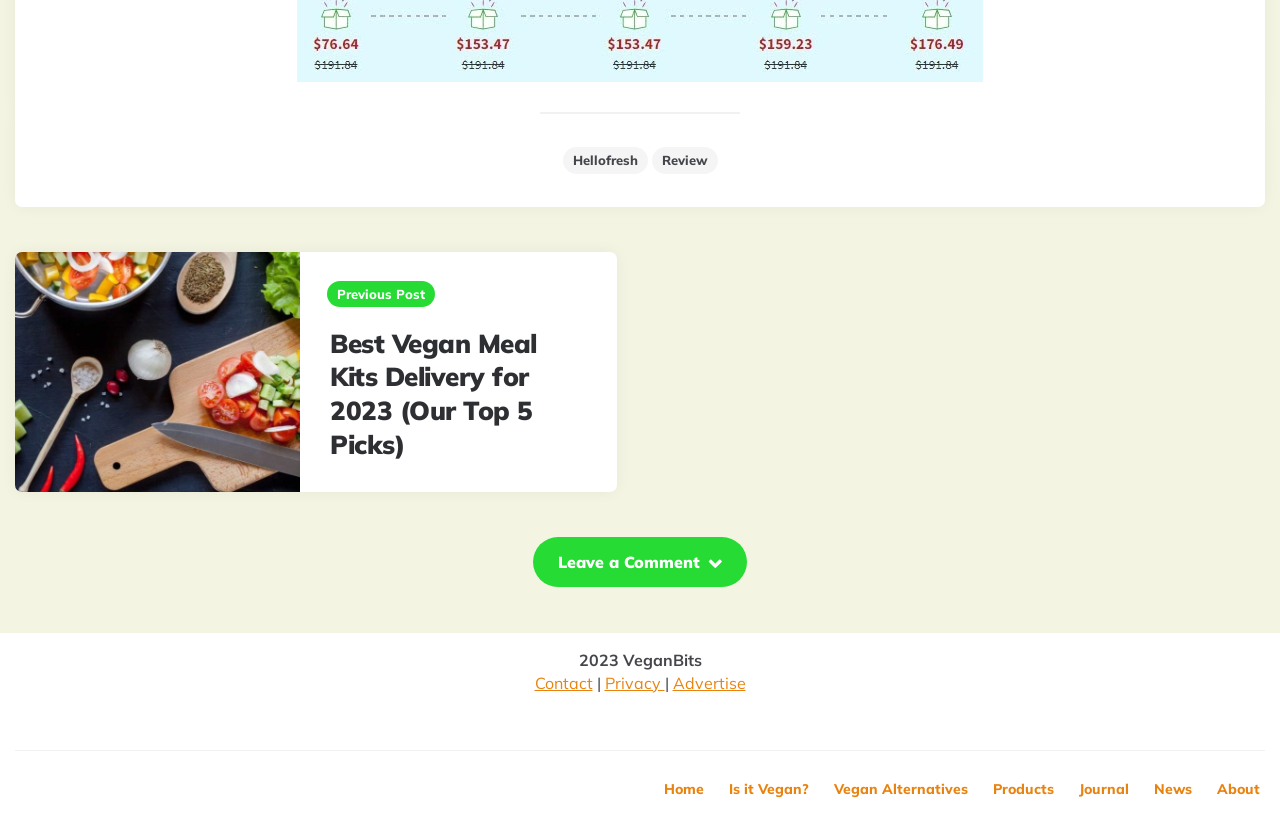Please find the bounding box for the following UI element description. Provide the coordinates in (top-left x, top-left y, bottom-right x, bottom-right y) format, with values between 0 and 1: Is it Vegan?

[0.57, 0.943, 0.632, 0.965]